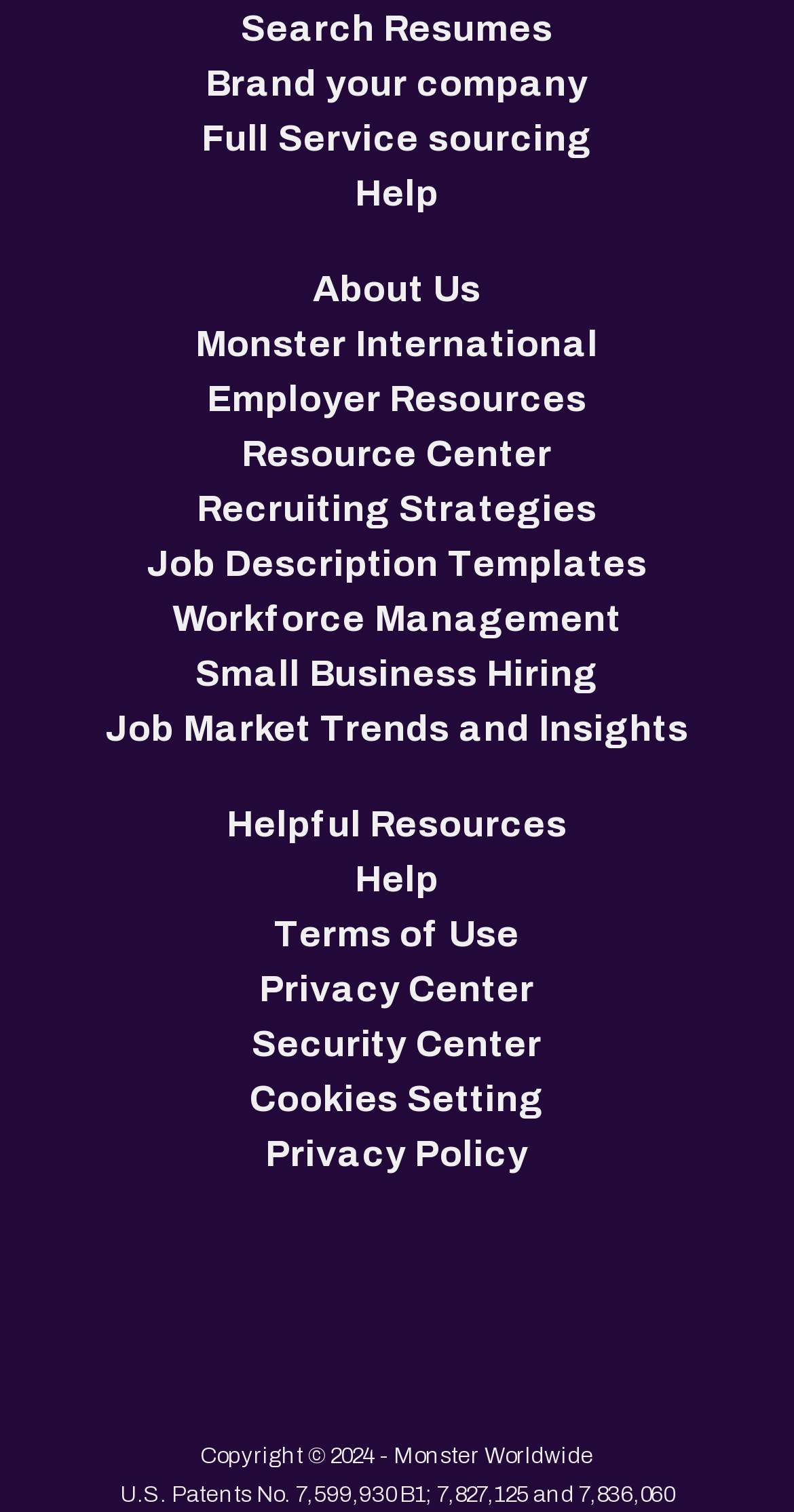What is the text of the first link on the webpage?
Based on the screenshot, answer the question with a single word or phrase.

Search Resumes